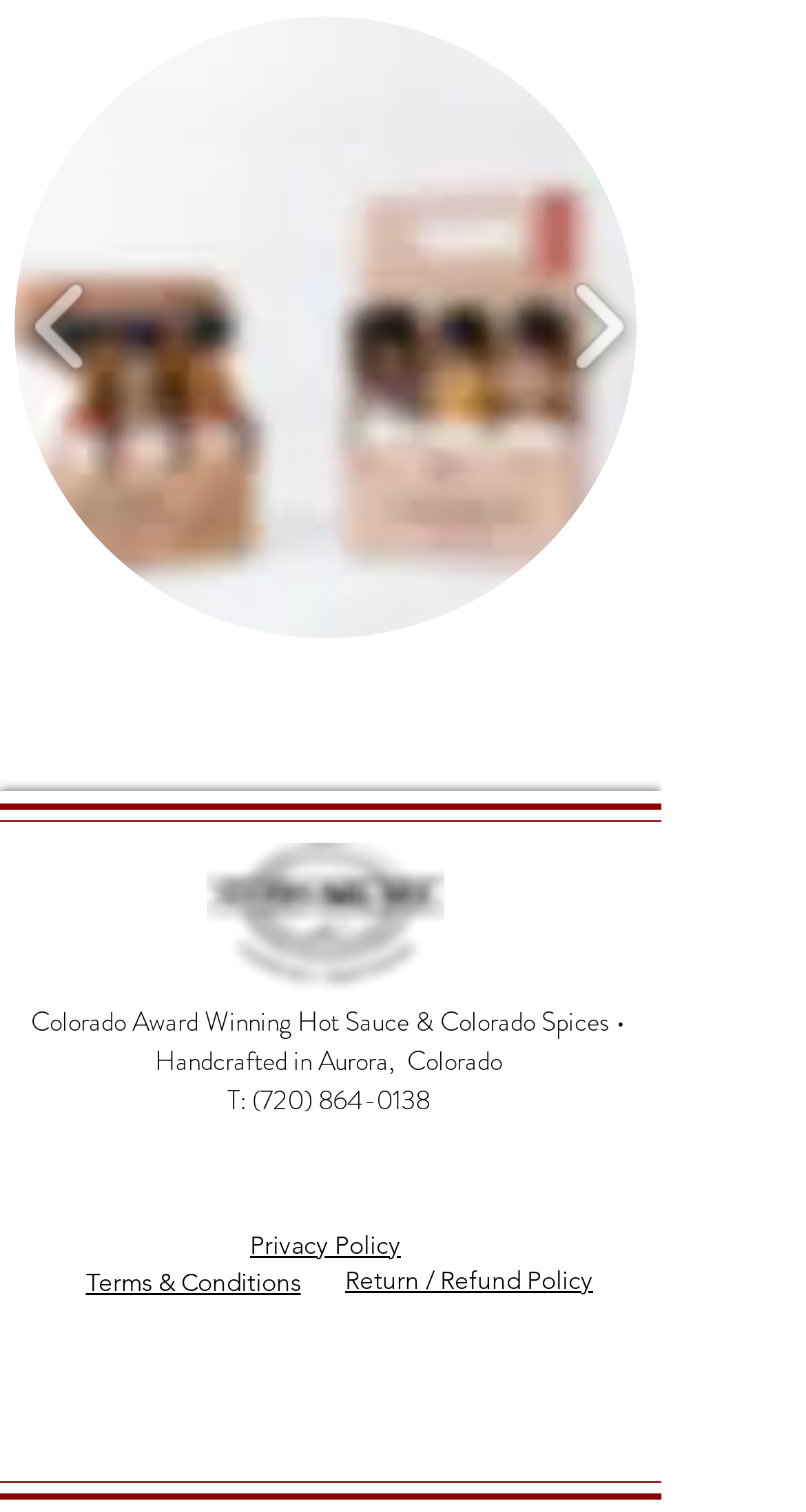Find the coordinates for the bounding box of the element with this description: "Privacy Policy".

[0.31, 0.815, 0.497, 0.833]